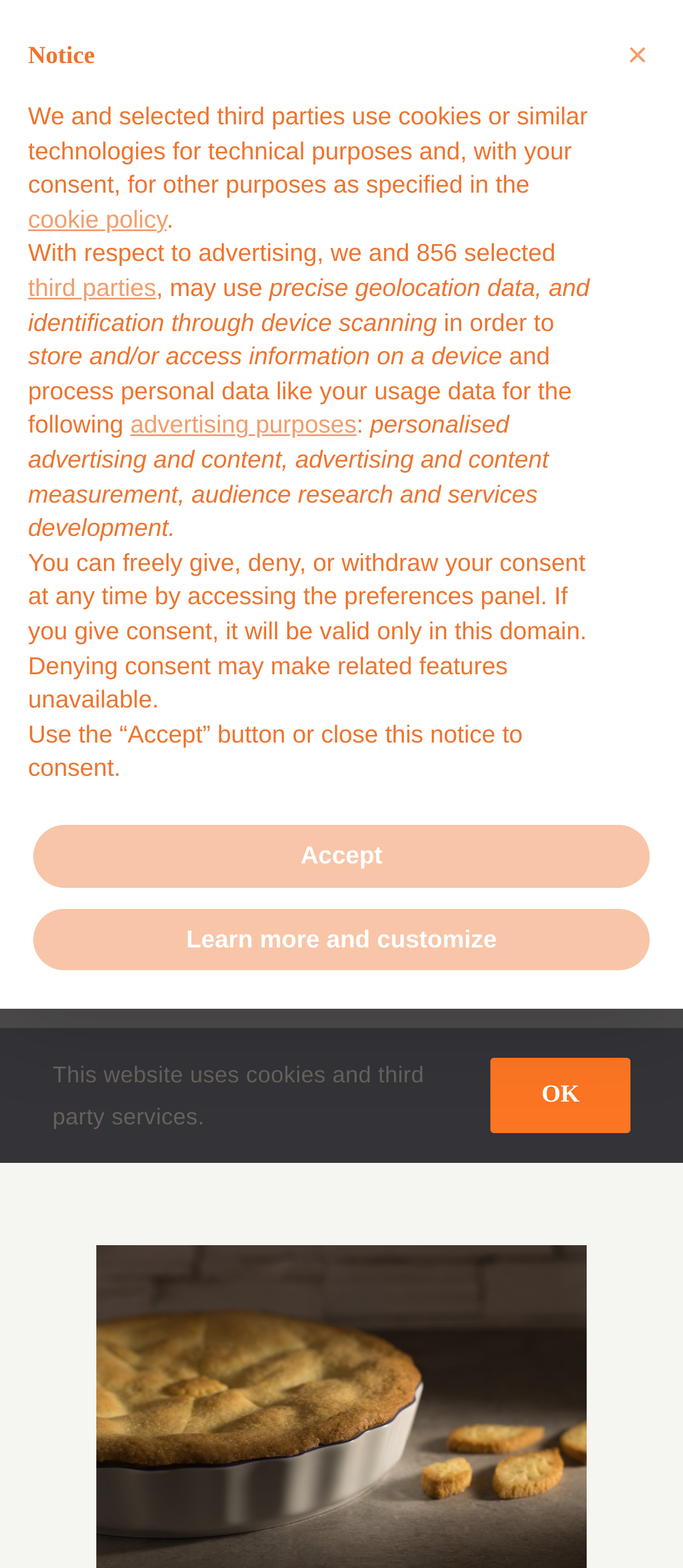Please analyze the image and provide a thorough answer to the question:
What is the theme of the webpage?

I determined the theme of the webpage by looking at the page title bar region, which contains the heading 'APPLE PIE', indicating that the webpage is about an apple pie recipe.